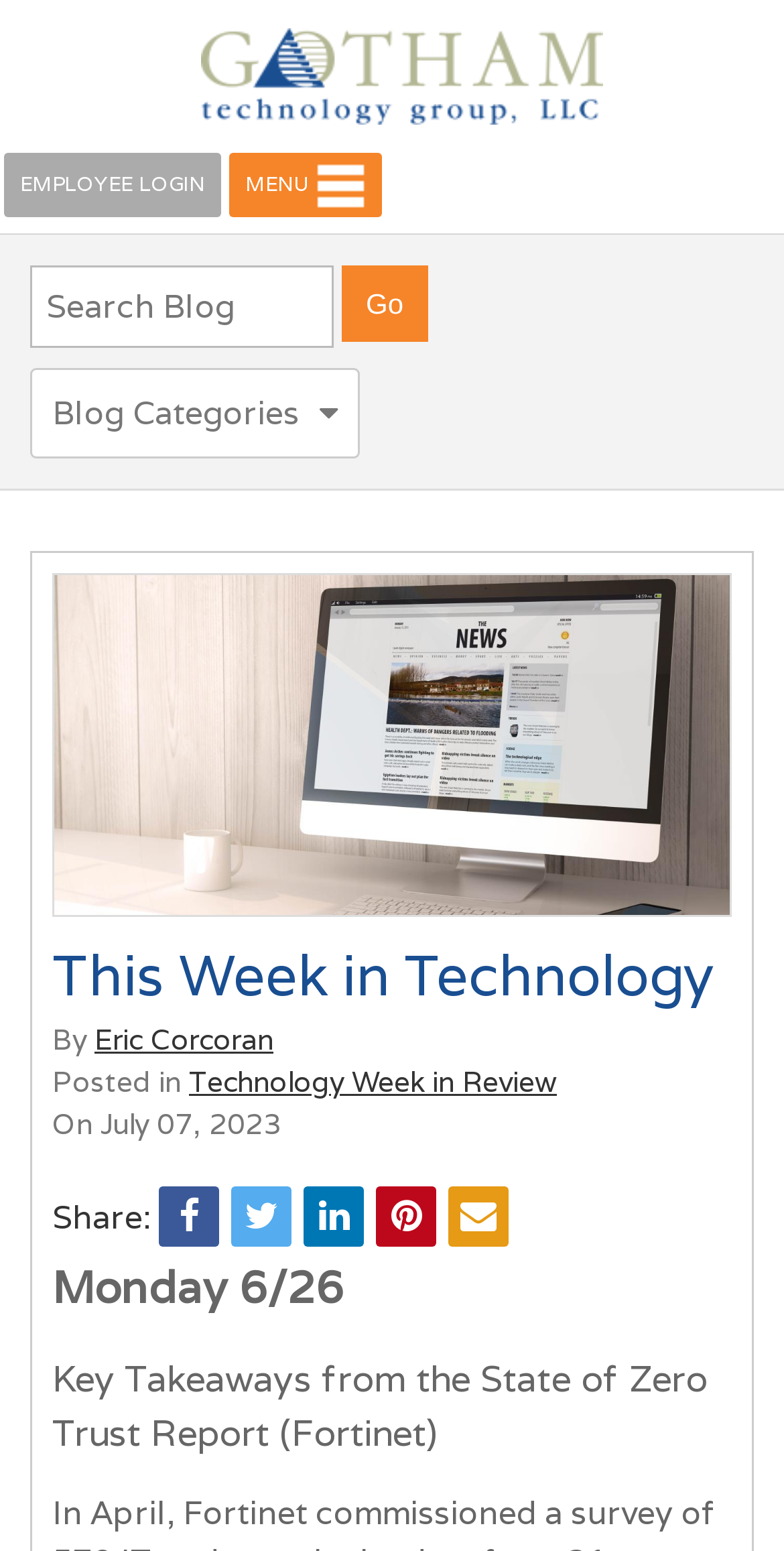Offer a thorough description of the webpage.

The webpage is about Gotham Technology Group, with a focus on its blog section. At the top, there is a link to the employee login page, situated on the left side, and a "MENU" static text element on the right side. Below these elements, there is a search bar with a "Search Blog" label and a "Go" button to the right.

Further down, there is a section titled "Blog Categories" with an icon. Below this section, there is a large image taking up most of the width, with a heading "This Week in Technology" above it. The image is accompanied by a blog post with the same title, written by Eric Corcoran and posted in the "Technology Week in Review" category on July 07, 2023. The post has social media sharing links below it.

On the same level as the image, there is a section with a date "Monday 6/26" and a blog post title "Key Takeaways from the State of Zero Trust Report (Fortinet)". There are six links at the top of the page, including the employee login link, and five social media sharing links at the bottom of the page.